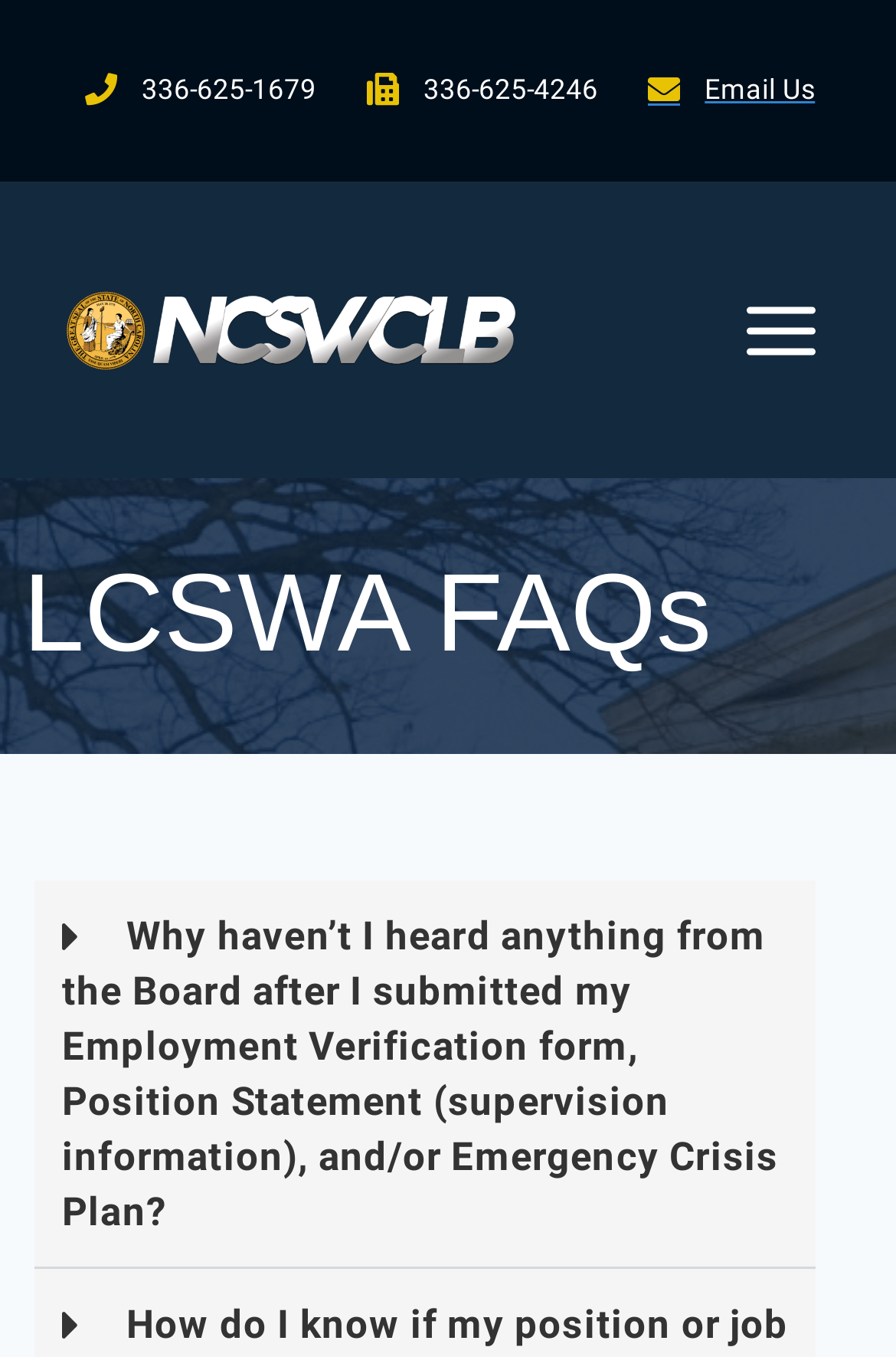Given the following UI element description: "Toggle Menu", find the bounding box coordinates in the webpage screenshot.

[0.803, 0.203, 0.938, 0.283]